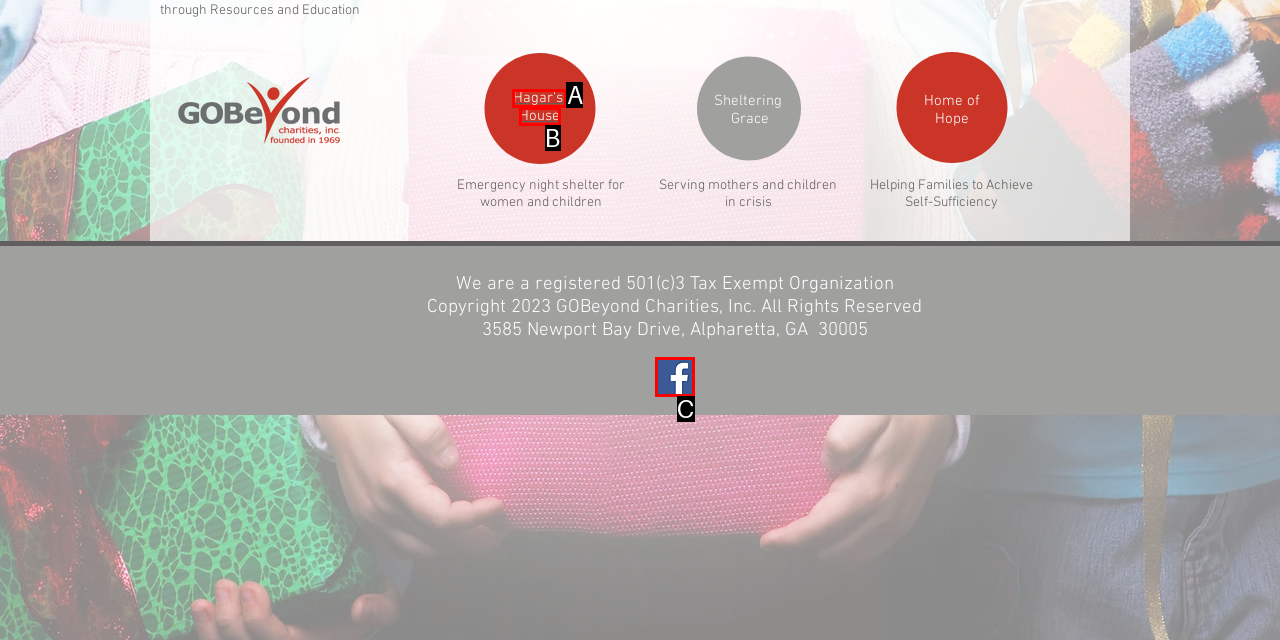Given the description: House, determine the corresponding lettered UI element.
Answer with the letter of the selected option.

B